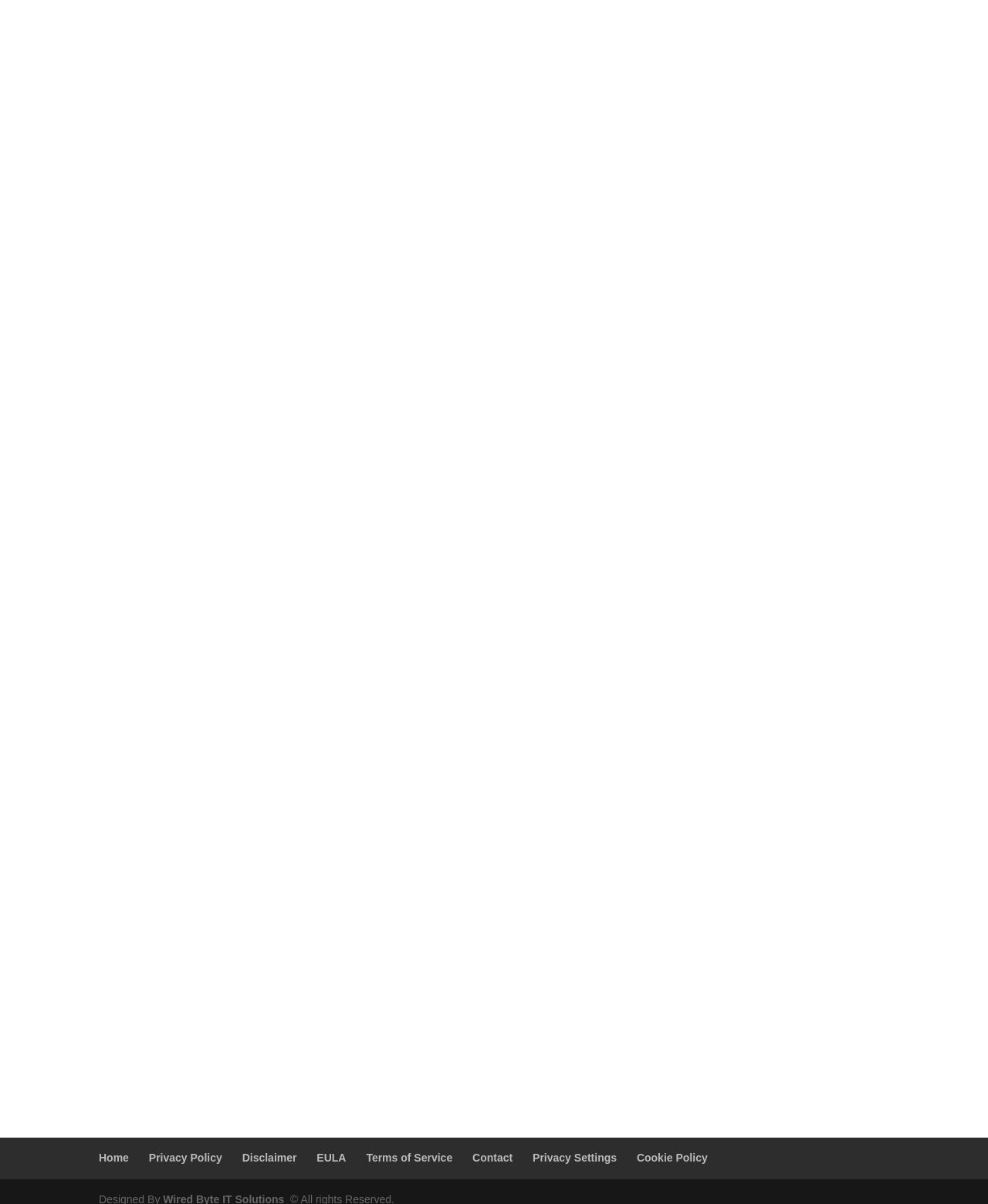How many articles are on this webpage? Based on the image, give a response in one word or a short phrase.

2